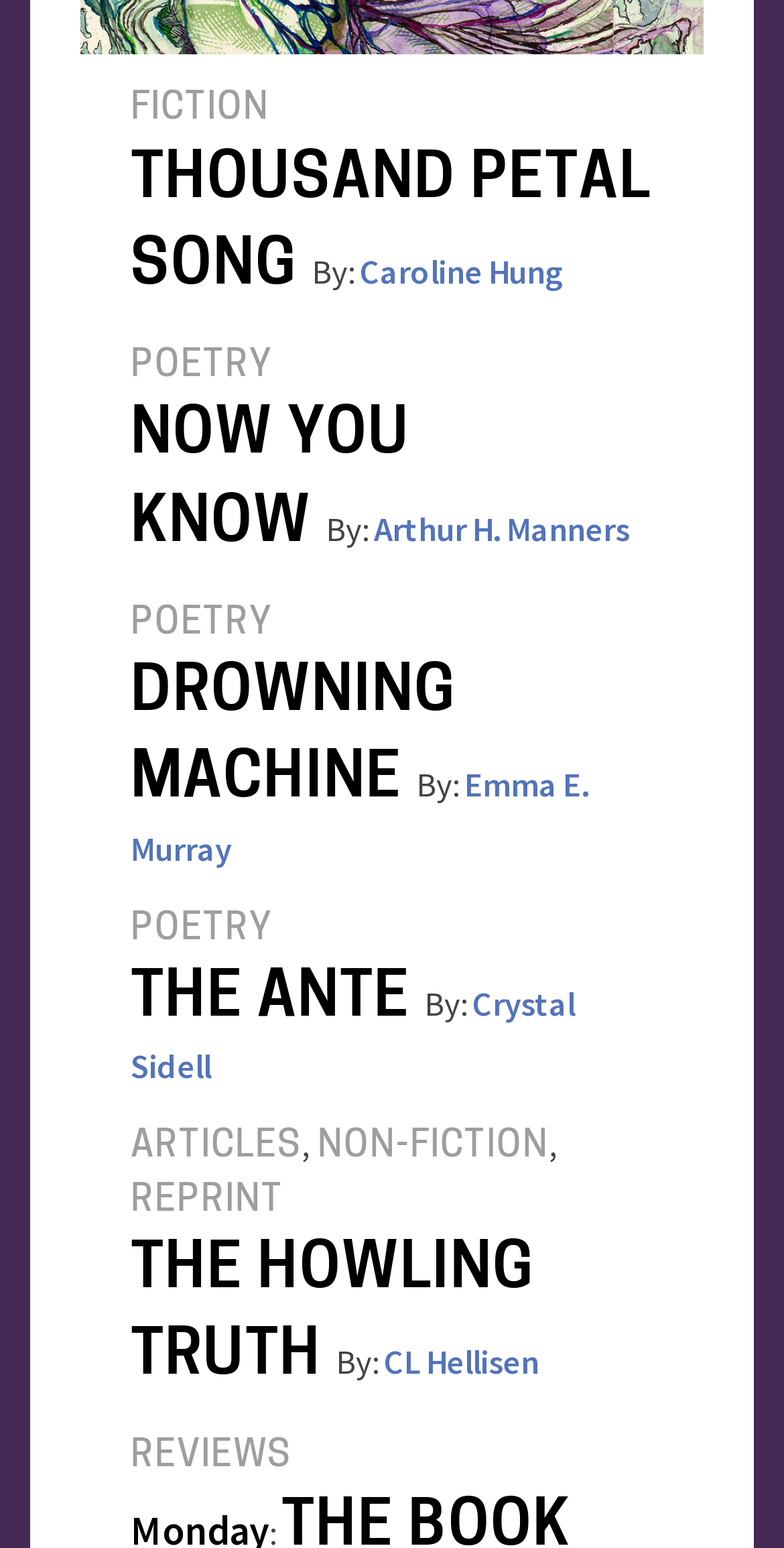Who is the author of 'THOUSAND PETAL SONG'?
Based on the screenshot, provide a one-word or short-phrase response.

Caroline Hung